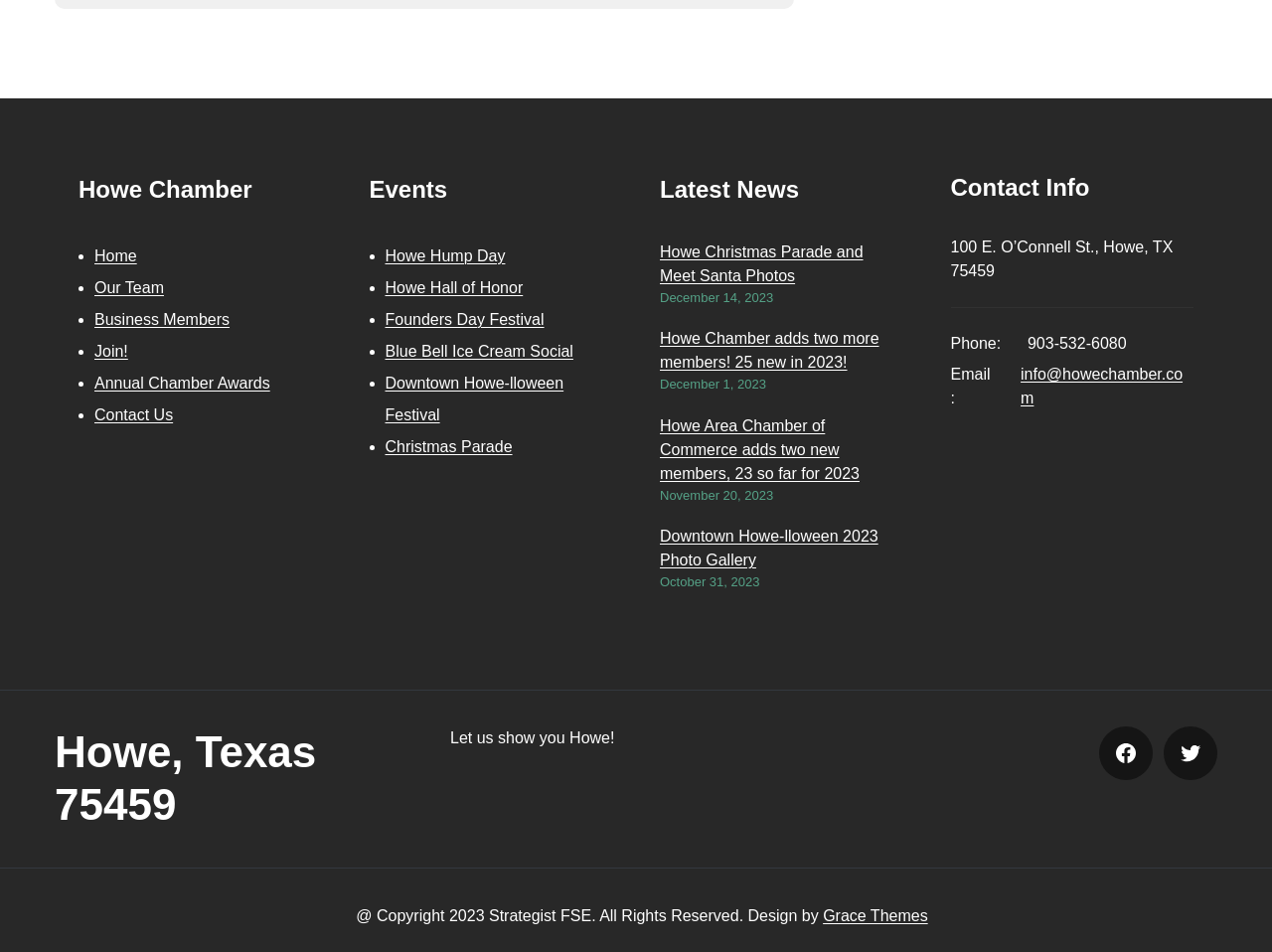Locate the bounding box coordinates of the element that should be clicked to fulfill the instruction: "Contact via 'info@howechamber.com'".

[0.802, 0.384, 0.93, 0.427]